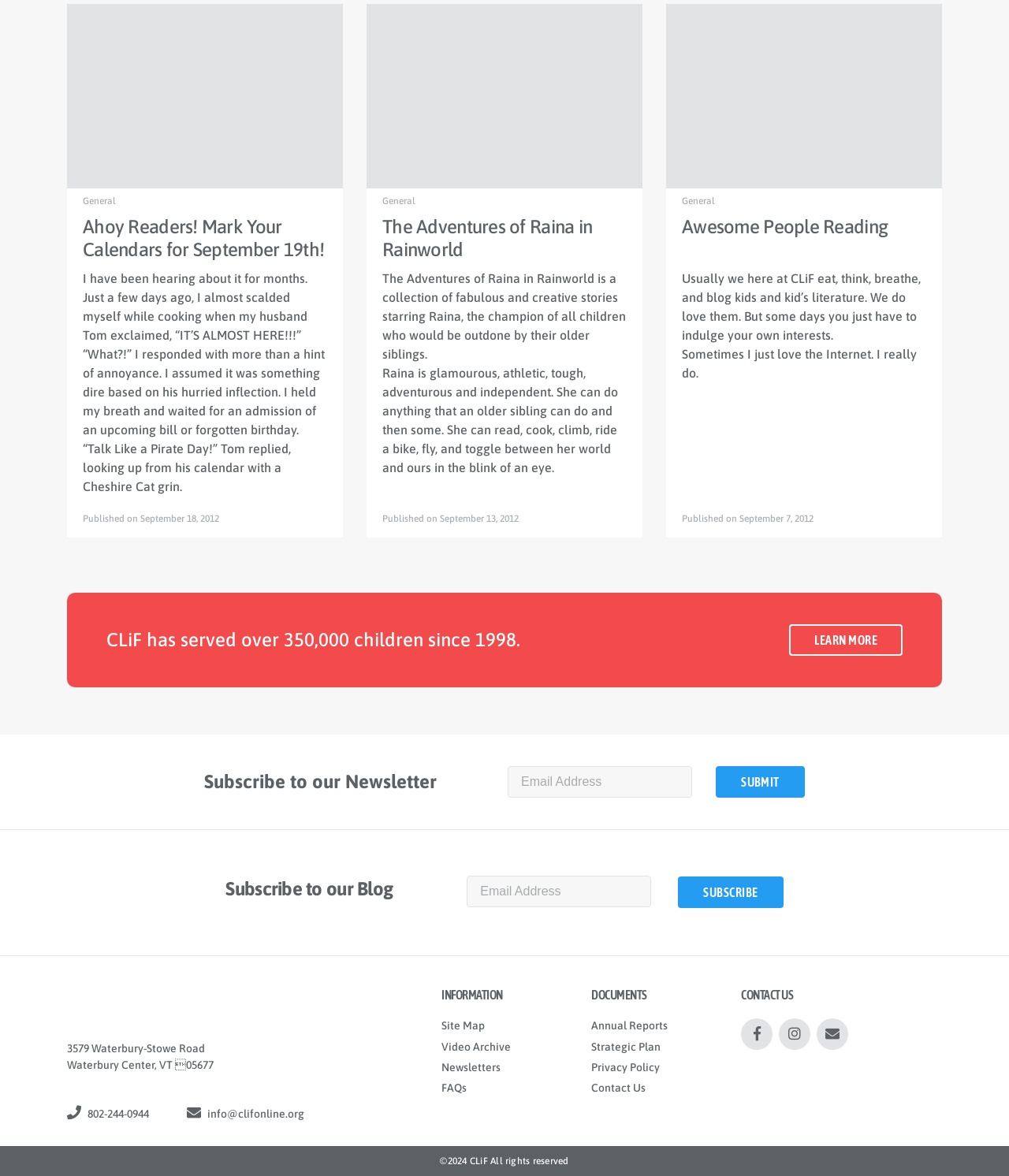Please locate the clickable area by providing the bounding box coordinates to follow this instruction: "Click on the 'SUBMIT' button".

[0.709, 0.652, 0.798, 0.679]